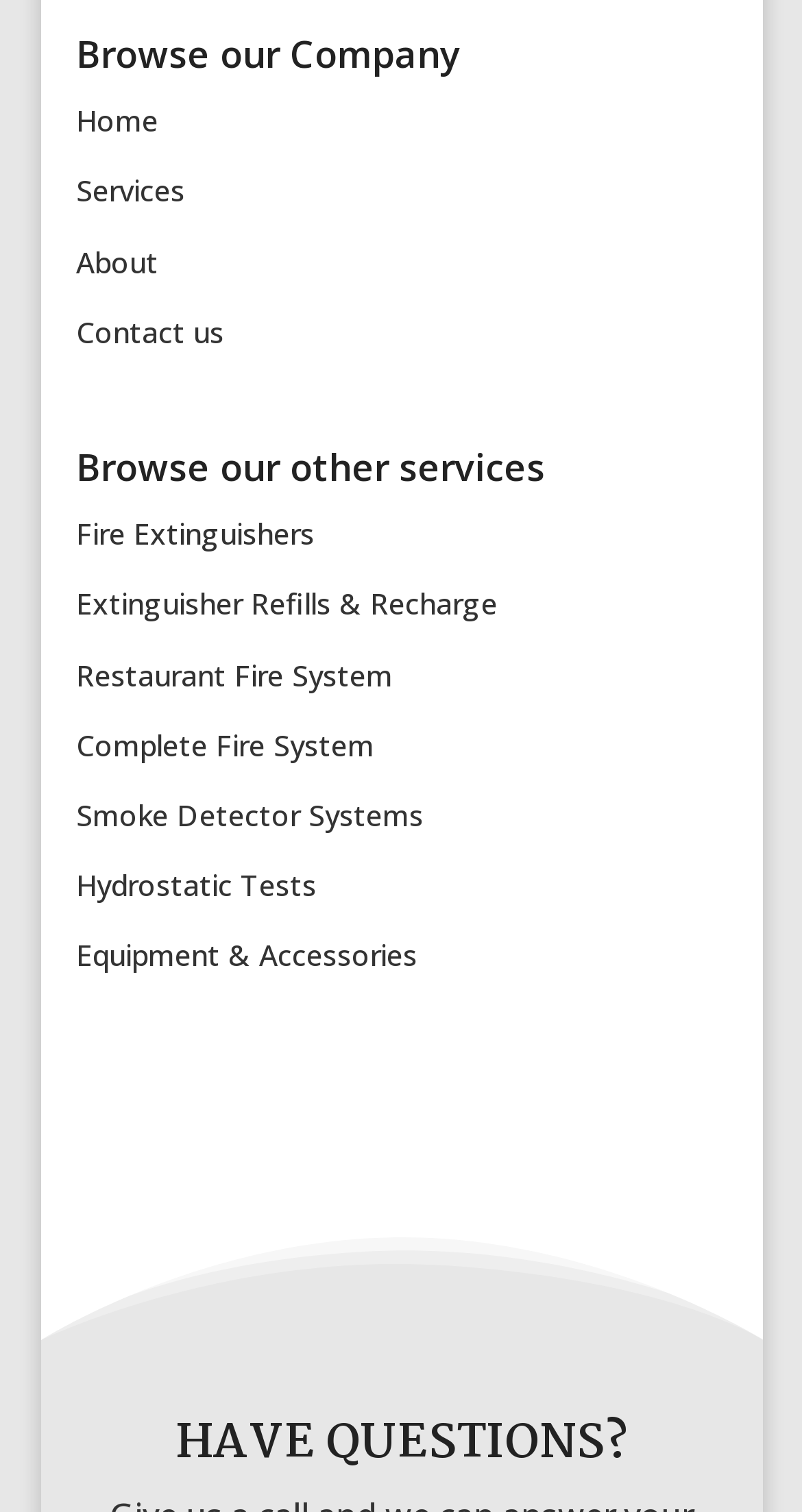Can you find the bounding box coordinates for the element that needs to be clicked to execute this instruction: "call the phone number"? The coordinates should be given as four float numbers between 0 and 1, i.e., [left, top, right, bottom].

None